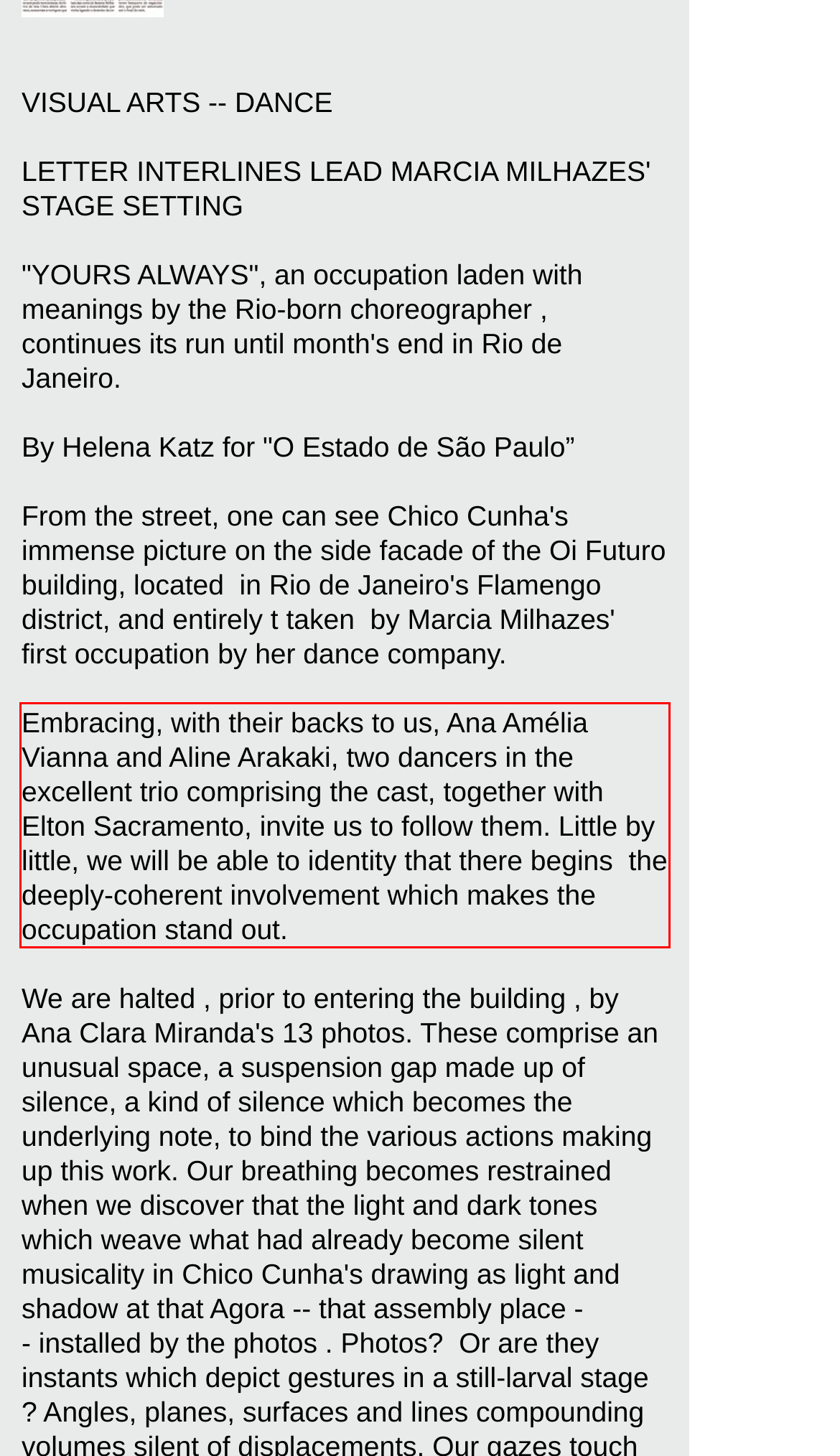Review the screenshot of the webpage and recognize the text inside the red rectangle bounding box. Provide the extracted text content.

Embracing, with their backs to us, Ana Amélia Vianna and Aline Arakaki, two dancers in the excellent trio comprising the cast, together with Elton Sacramento, invite us to follow them. Little by little, we will be able to identity that there begins the deeply-coherent involvement which makes the occupation stand out.